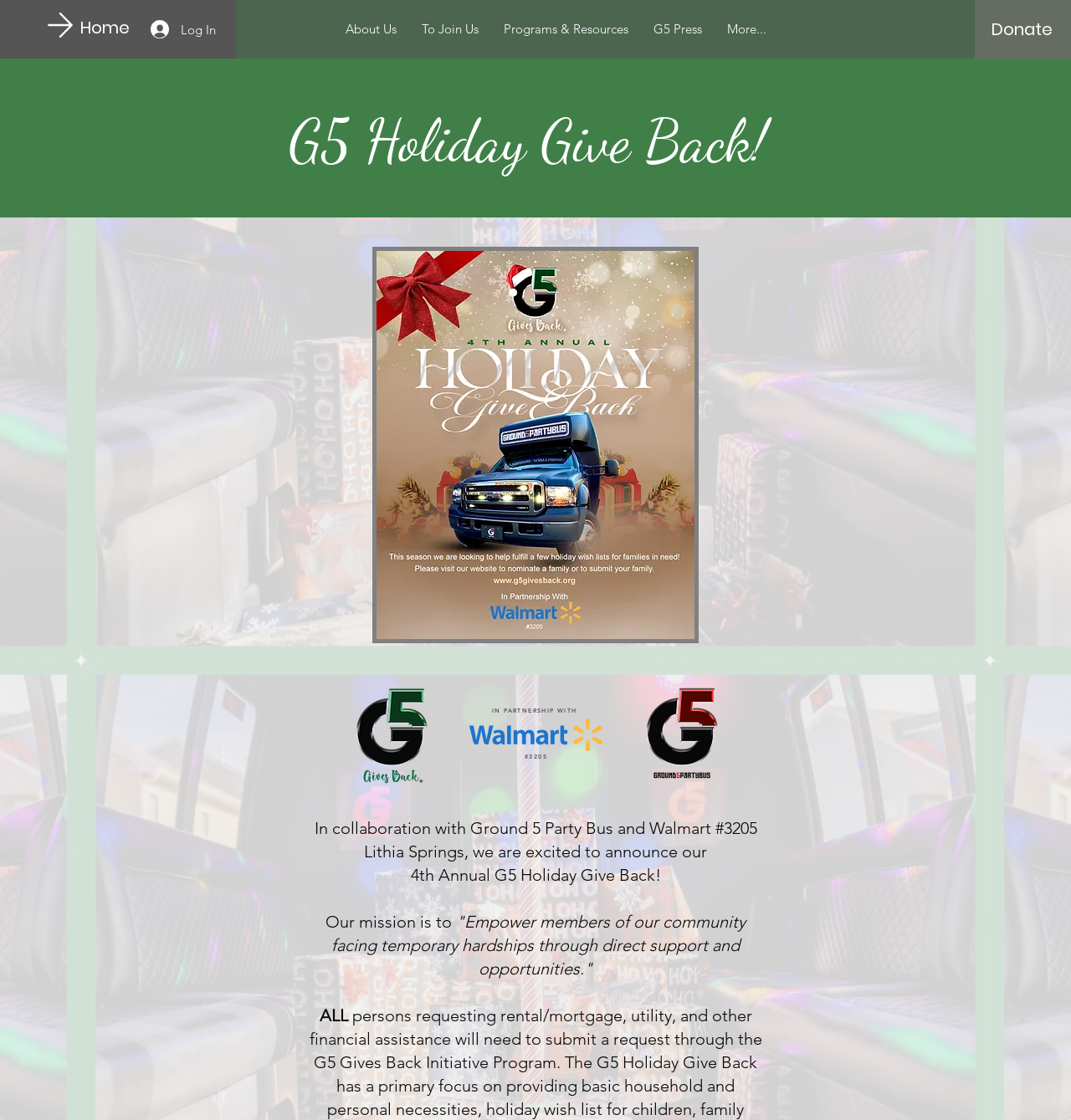Provide a short answer using a single word or phrase for the following question: 
How many annual G5 Holiday Give Back events have occurred?

4th